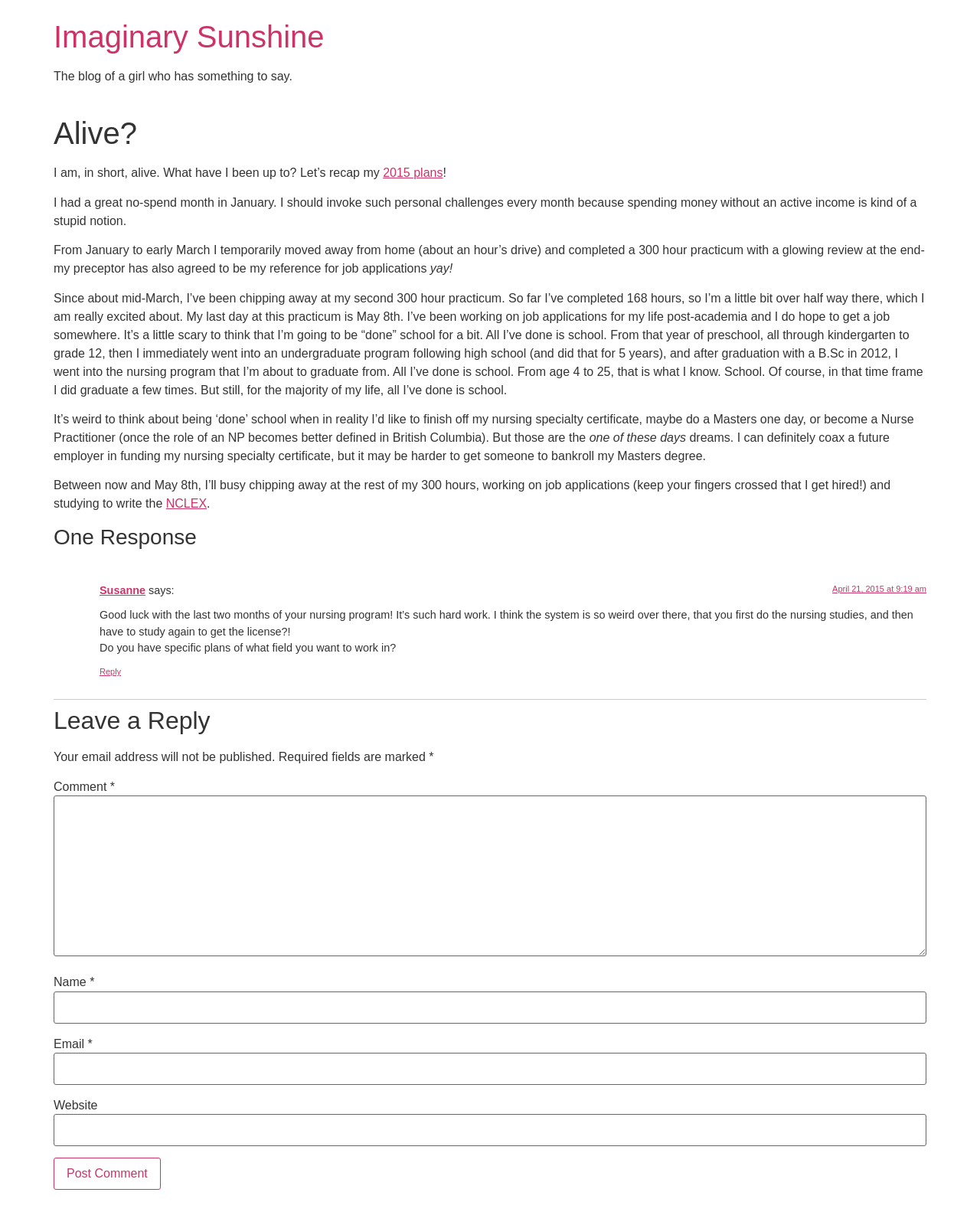Identify the bounding box coordinates of the part that should be clicked to carry out this instruction: "Read the 'Alive?' heading".

[0.055, 0.094, 0.945, 0.124]